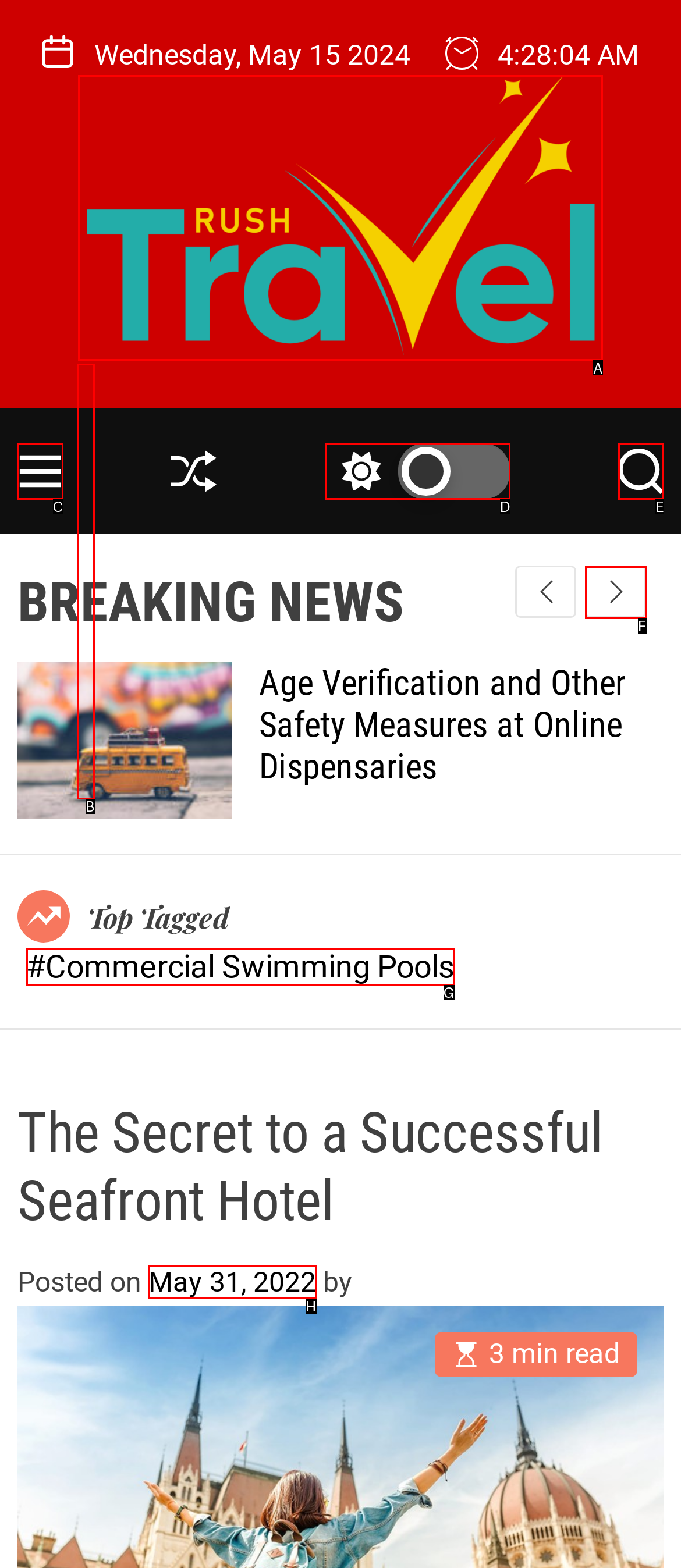Identify the correct UI element to click for the following task: Click the Rush Travel logo Choose the option's letter based on the given choices.

A